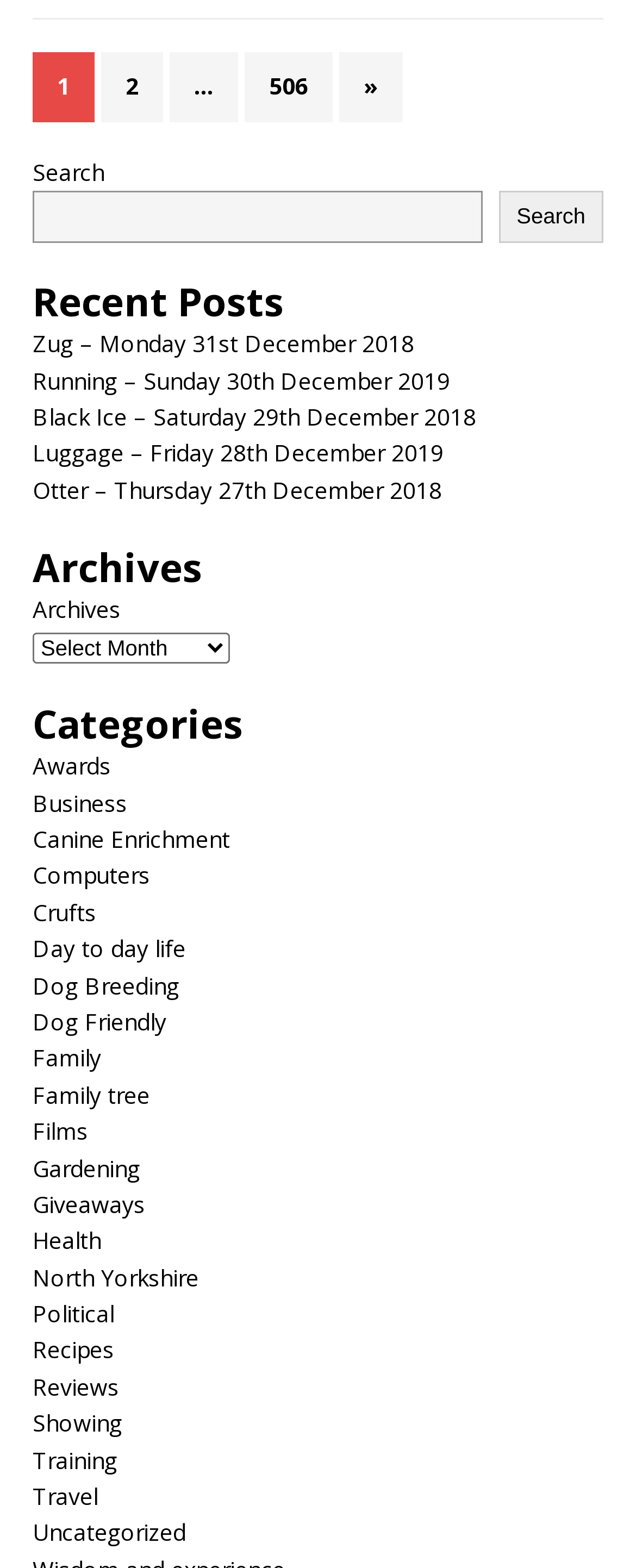Is there a navigation menu on the page?
Please answer the question with a detailed response using the information from the screenshot.

I found a navigation element with the text 'Posts' and several link elements underneath it, indicating the presence of a navigation menu on the page.